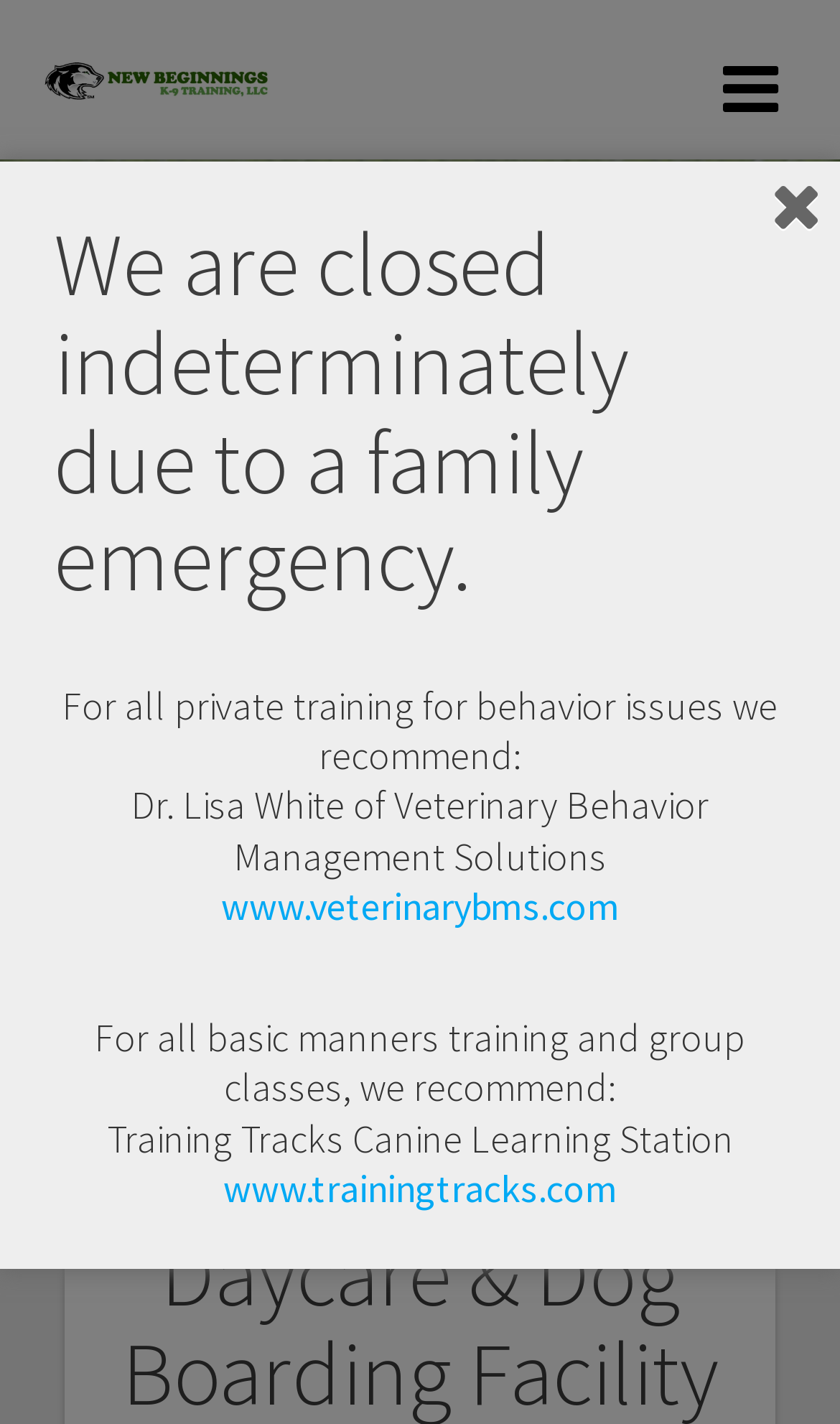Provide a single word or phrase answer to the question: 
Who is recommended for behavior issues?

Dr. Lisa White